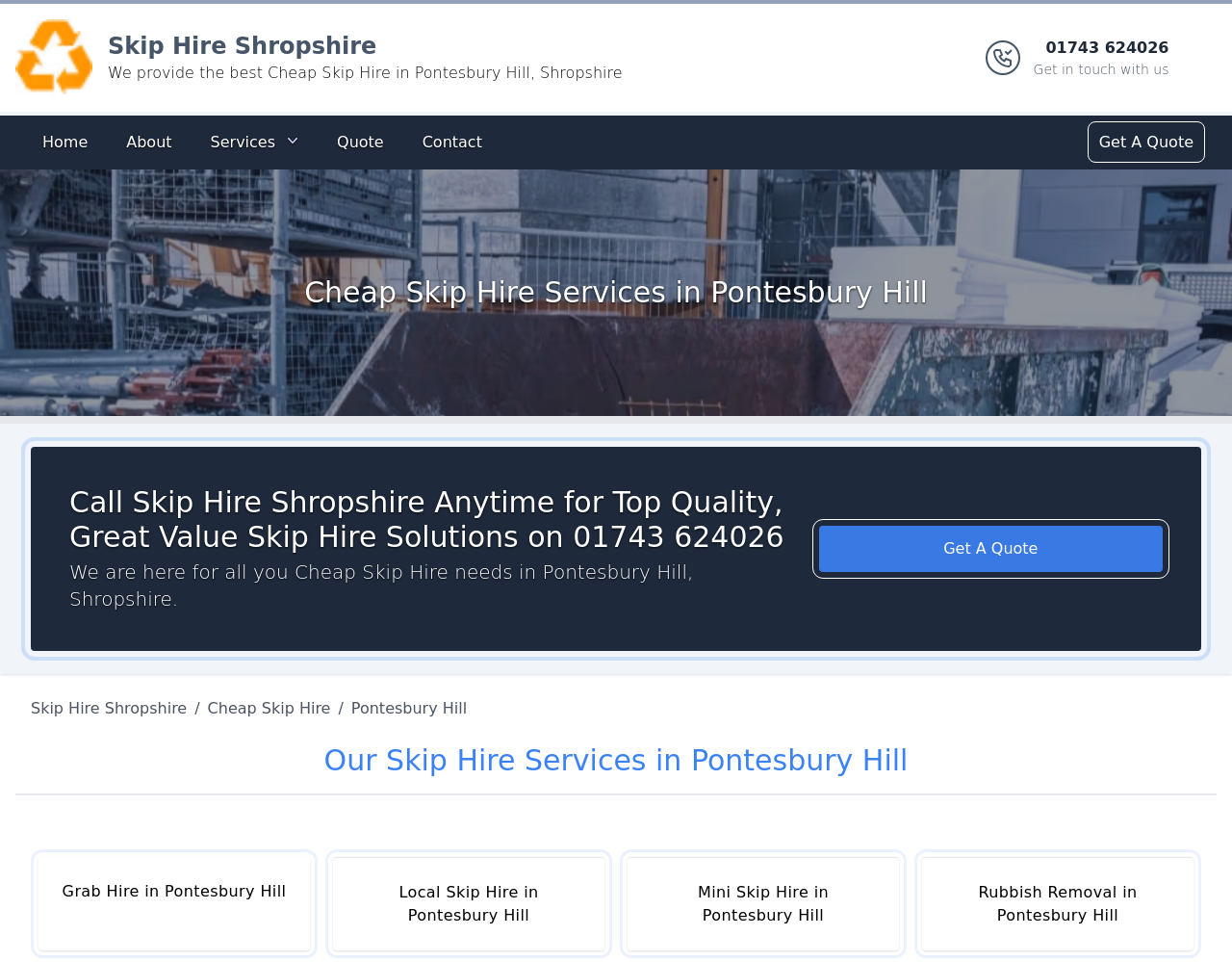What is the purpose of the 'Get A Quote' button?
Using the information from the image, provide a comprehensive answer to the question.

I inferred the purpose of the button by looking at its text 'Get A Quote' and its location on the webpage, which suggests that it is related to the skip hire services provided by Skip Hire Shropshire.